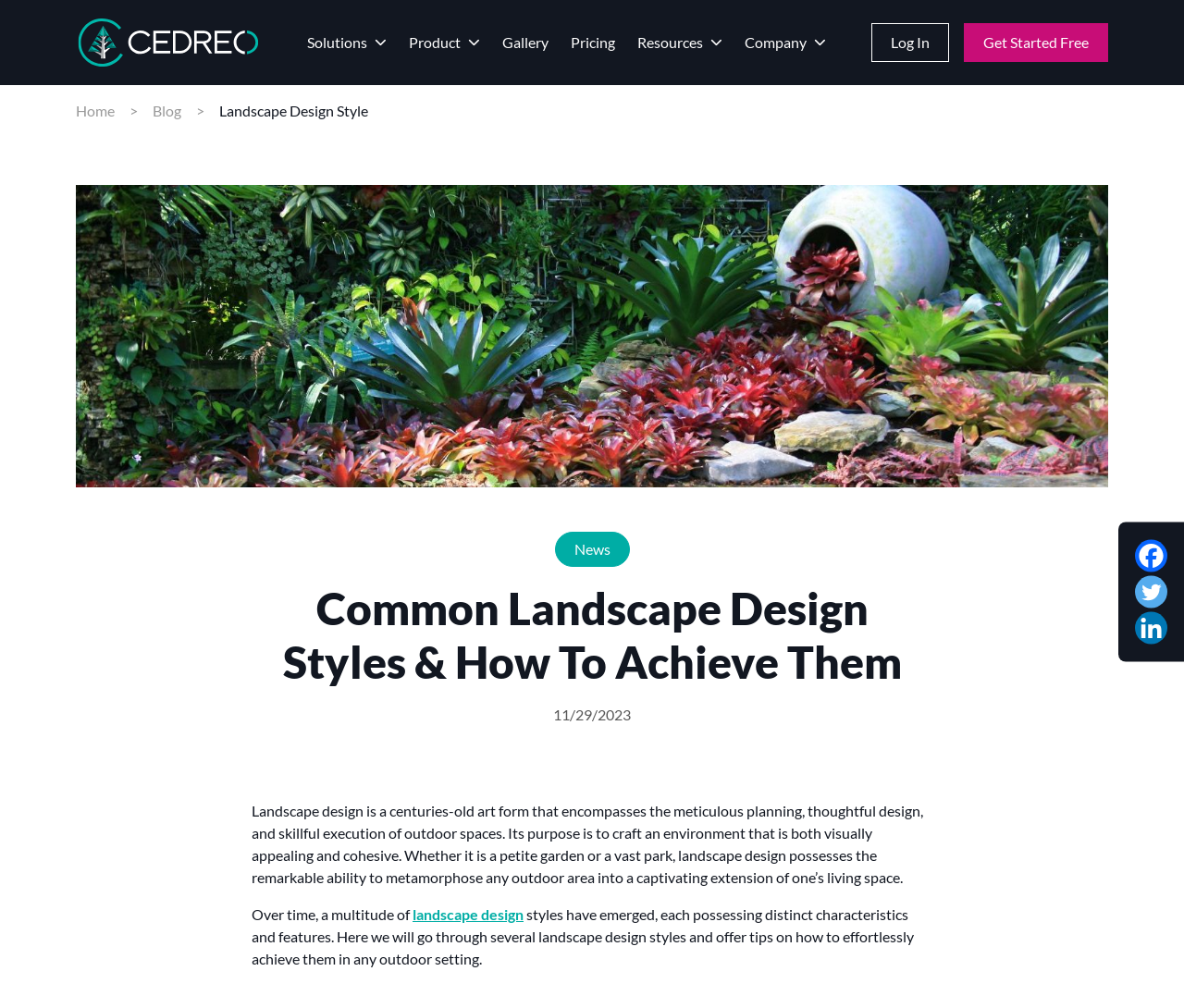Generate a thorough caption that explains the contents of the webpage.

This webpage is about landscape design styles and how to achieve them. At the top left, there is a logo of Cedreo, accompanied by a link to the Cedreo website. Next to the logo, there are several navigation links, including "Solutions", "Product", "Gallery", "Pricing", "Resources", and "Company". On the top right, there are two buttons: "Log In" and "Get Started Free".

Below the navigation links, there is a secondary navigation menu with links to "Home", "Blog", and a right-facing arrow. The main content of the webpage is a blog post titled "Common Landscape Design Styles & How To Achieve Them". The title is followed by a large image that spans almost the entire width of the page.

Below the image, there is a heading with the same title as the blog post, followed by the date "11/29/2023" and a link to "News". The main content of the blog post is a long paragraph that discusses the art of landscape design and its purpose. The paragraph is followed by several sentences that introduce the concept of different landscape design styles and offer tips on how to achieve them.

At the bottom right of the page, there are three social media links to Facebook, Twitter, and Linkedin.